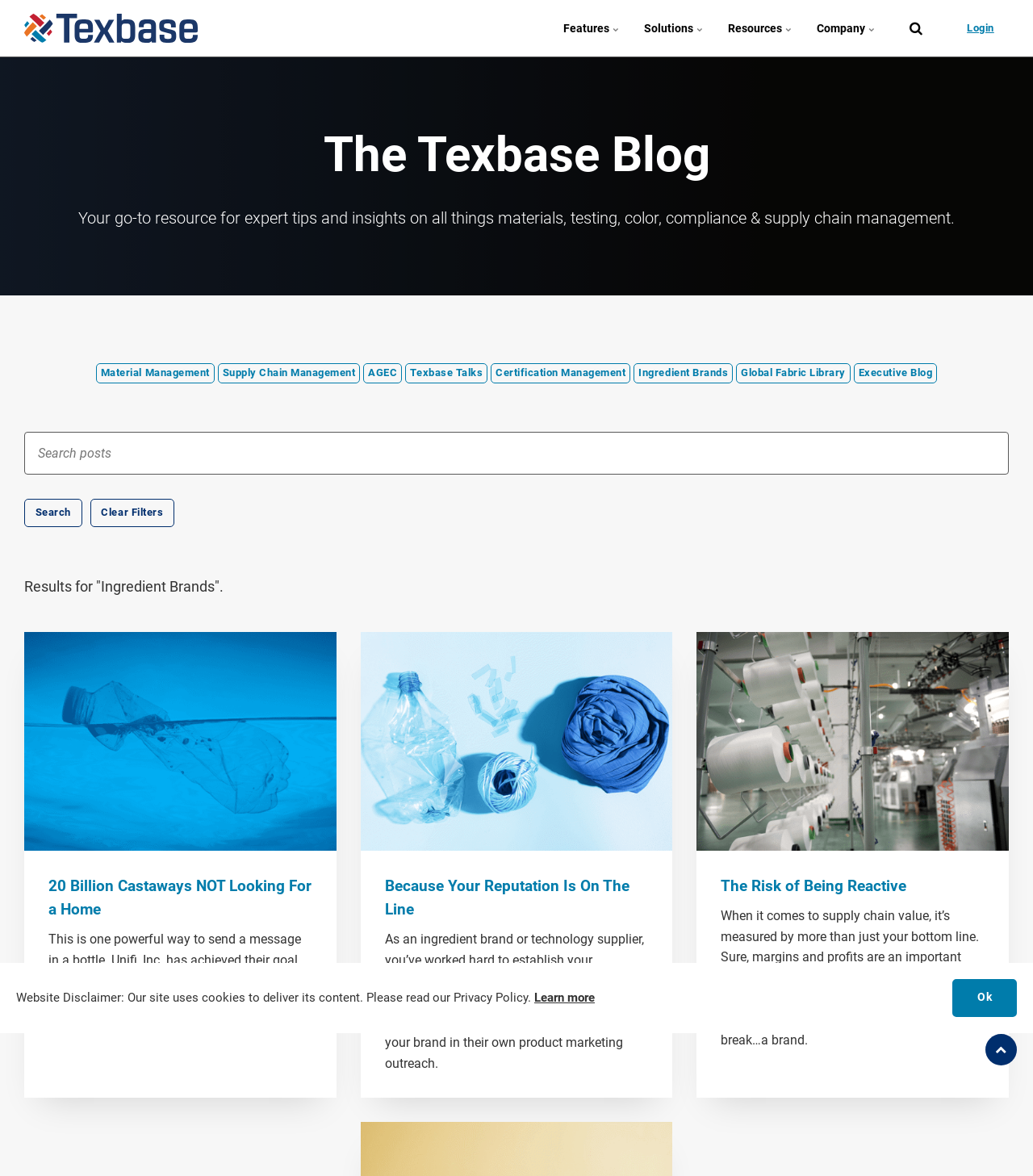Specify the bounding box coordinates for the region that must be clicked to perform the given instruction: "Learn more about Texbase".

[0.534, 0.0, 0.612, 0.048]